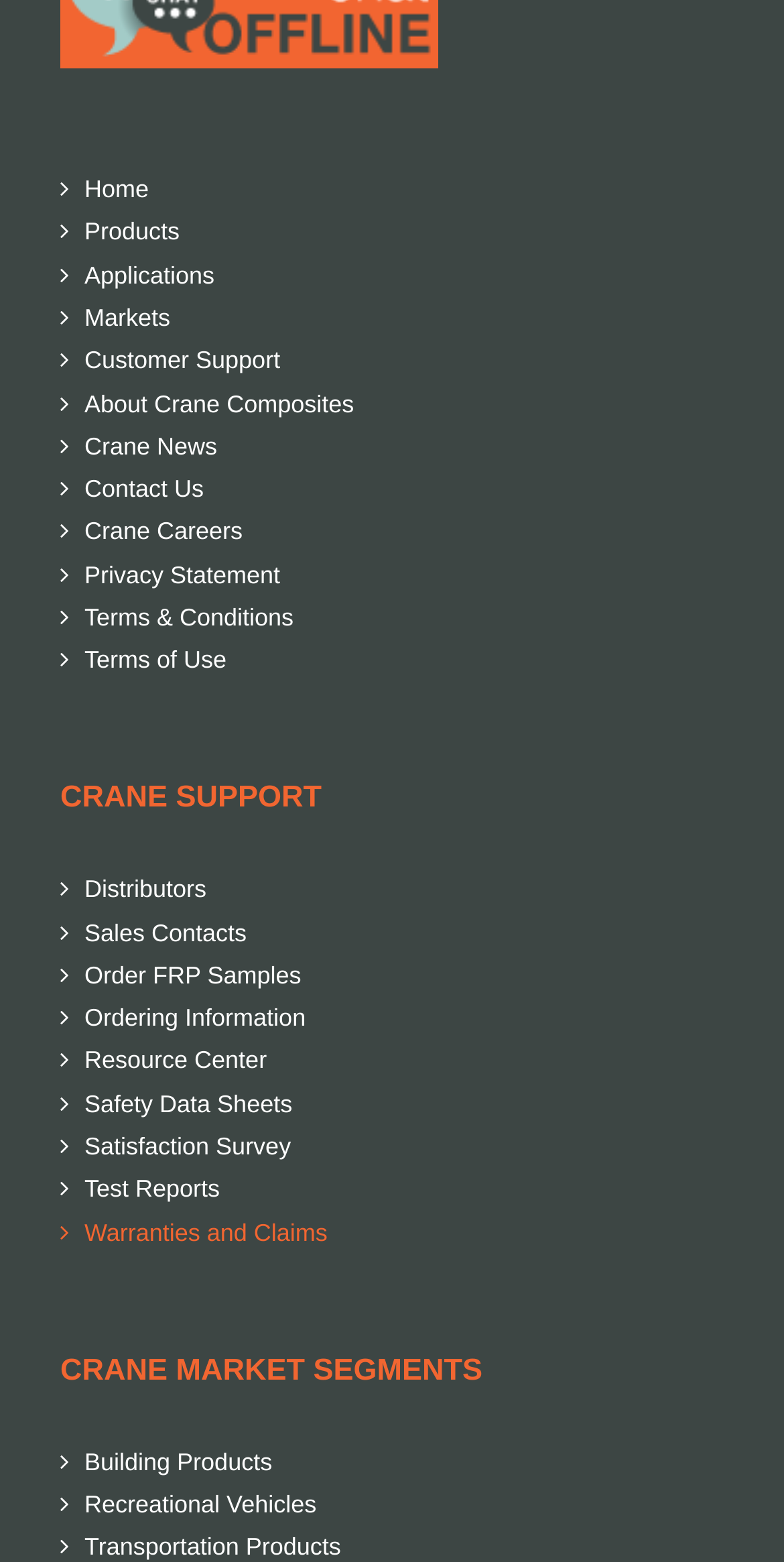Use a single word or phrase to respond to the question:
What is the company name mentioned on the webpage?

Crane Composites